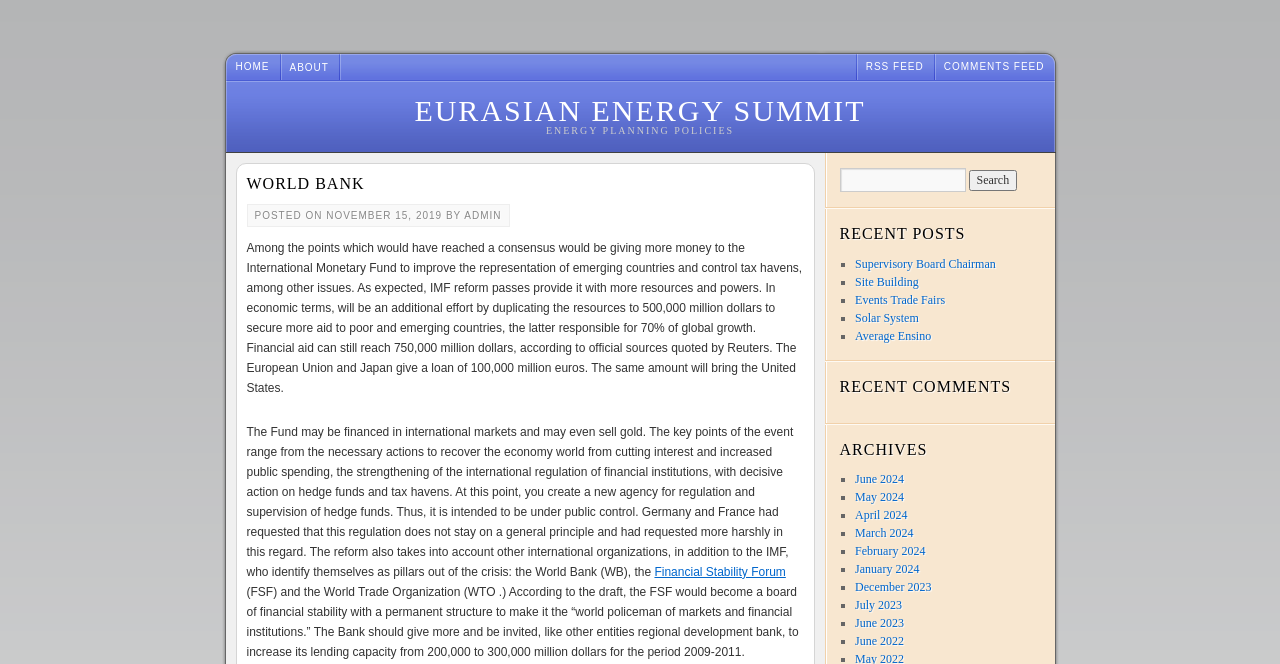Pinpoint the bounding box coordinates of the area that should be clicked to complete the following instruction: "Click on the Financial Stability Forum link". The coordinates must be given as four float numbers between 0 and 1, i.e., [left, top, right, bottom].

[0.511, 0.851, 0.614, 0.872]